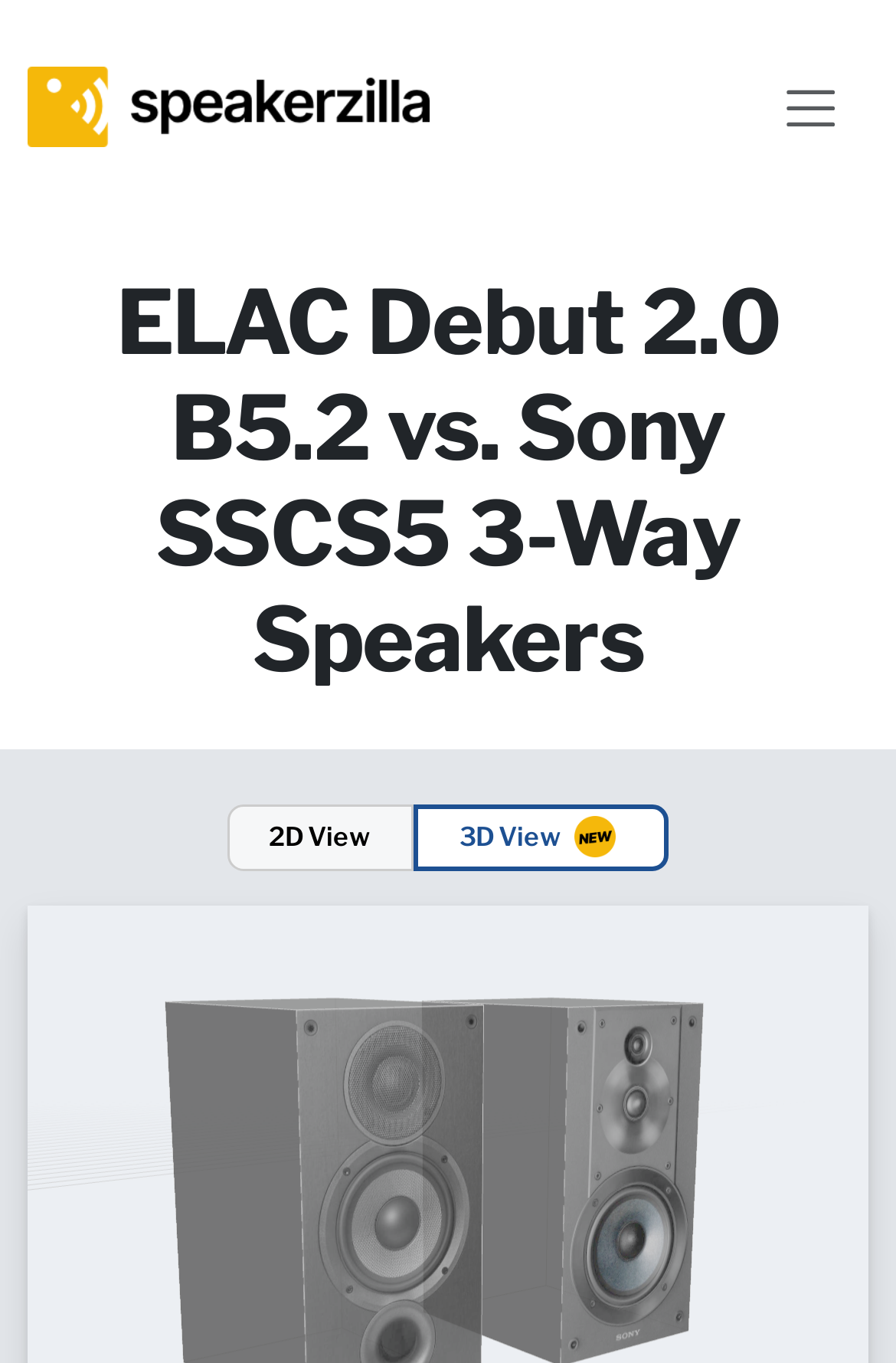Please identify the primary heading of the webpage and give its text content.

ELAC Debut 2.0 B5.2 vs. Sony SSCS5 3-Way Speakers